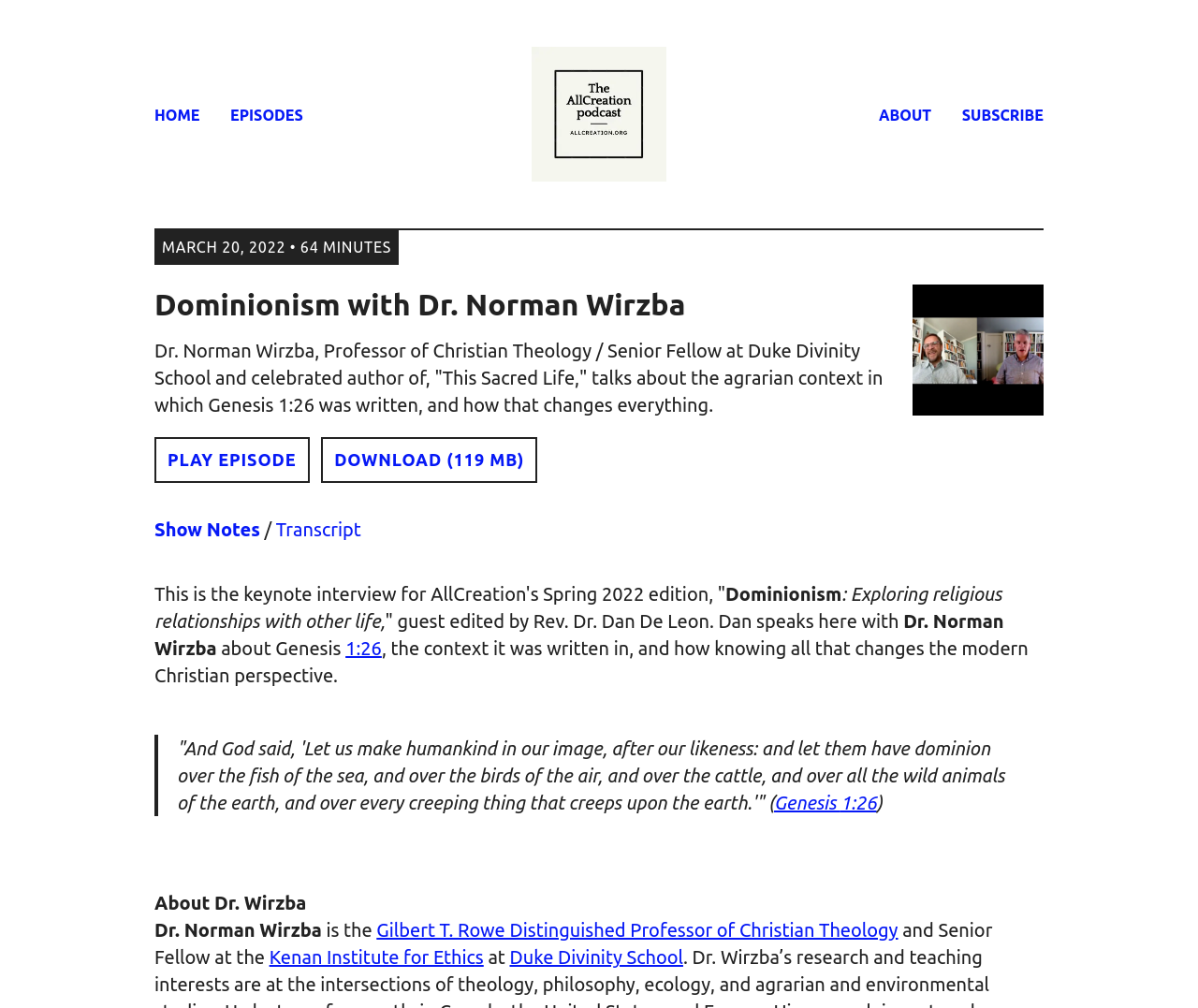Who is the professor of Christian Theology?
Look at the image and answer the question using a single word or phrase.

Dr. Norman Wirzba